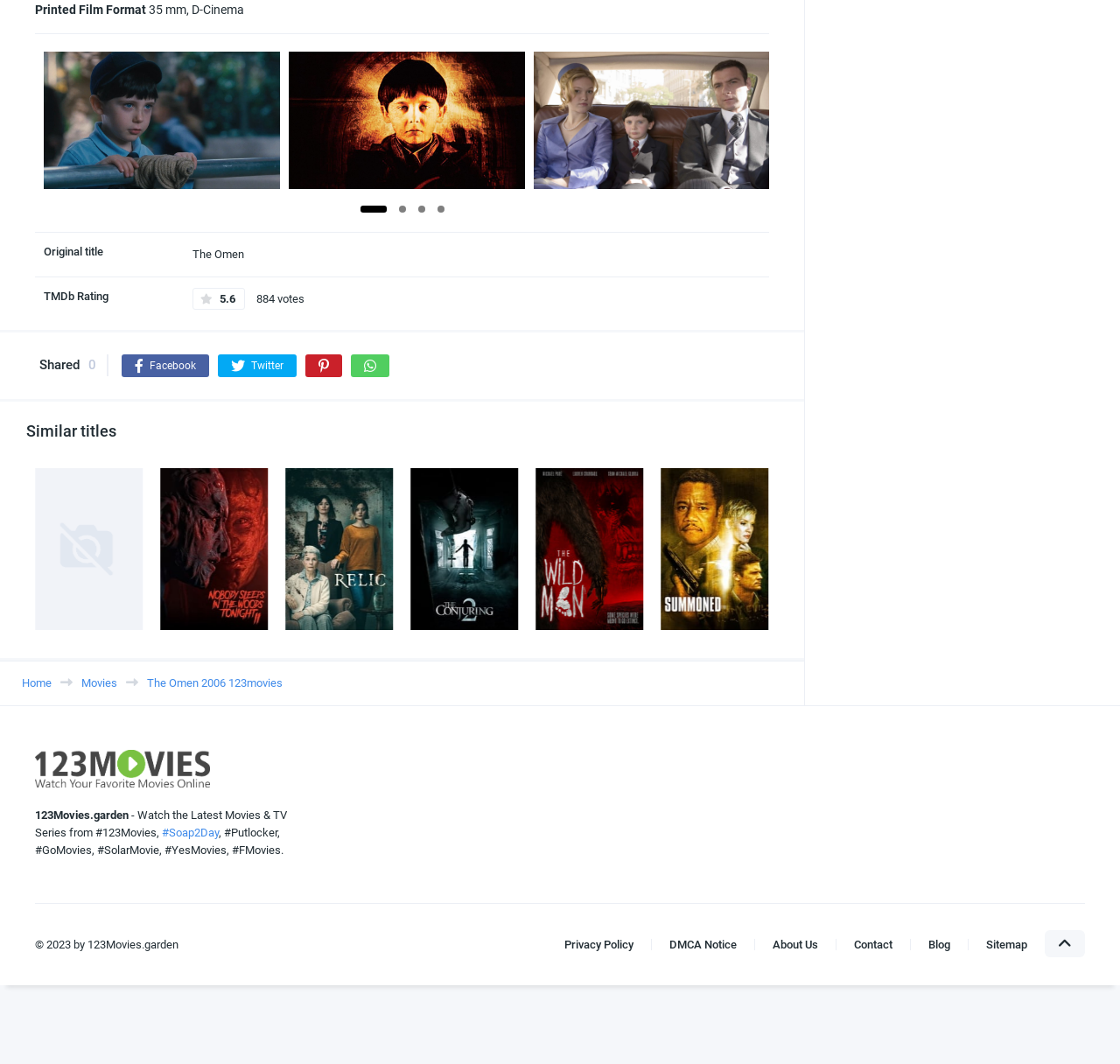Bounding box coordinates must be specified in the format (top-left x, top-left y, bottom-right x, bottom-right y). All values should be floating point numbers between 0 and 1. What are the bounding box coordinates of the UI element described as: alt="The Wild Man 2021 123movies"

[0.031, 0.581, 0.127, 0.594]